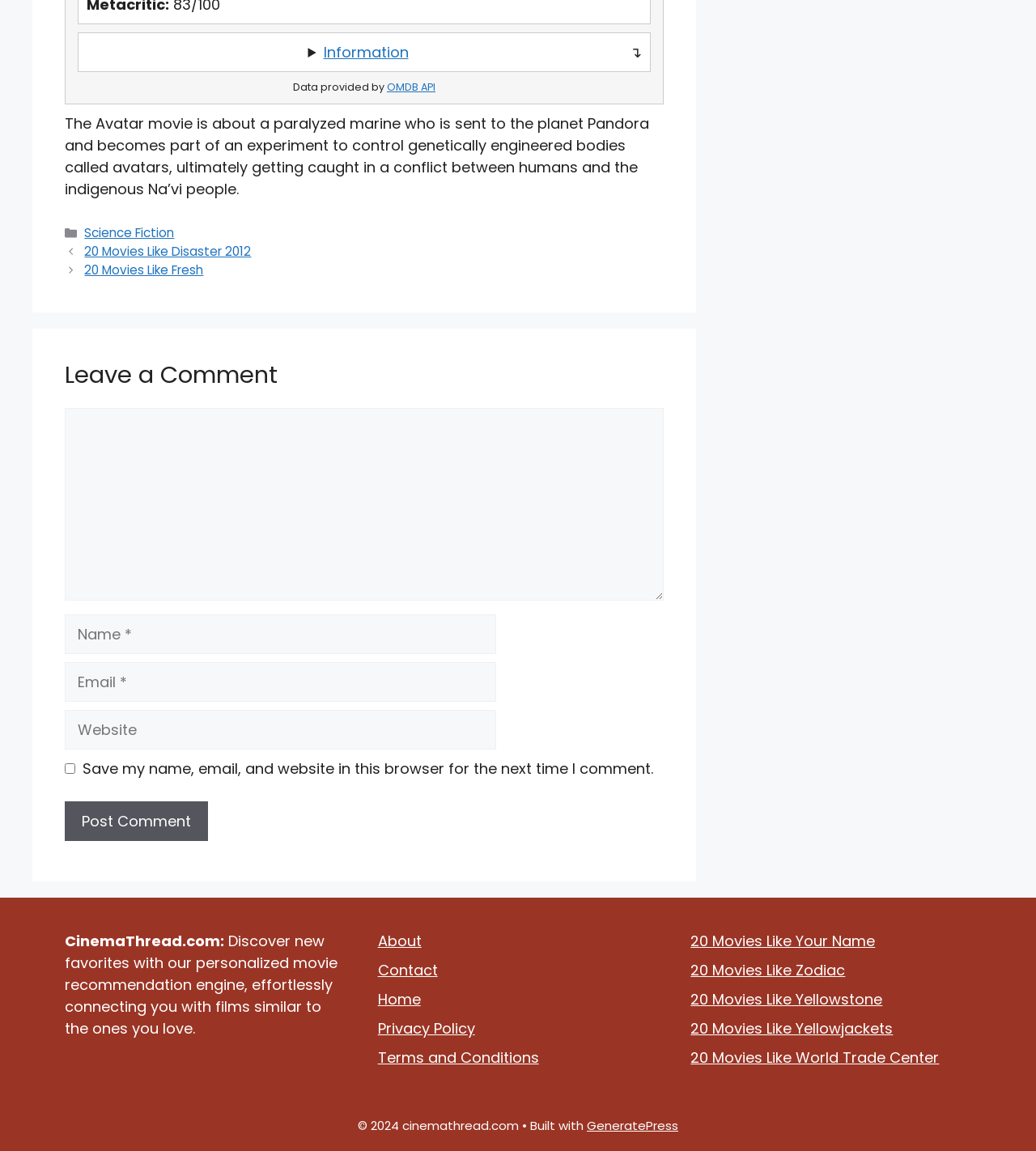Determine the bounding box coordinates for the HTML element mentioned in the following description: "About Us". The coordinates should be a list of four floats ranging from 0 to 1, represented as [left, top, right, bottom].

None